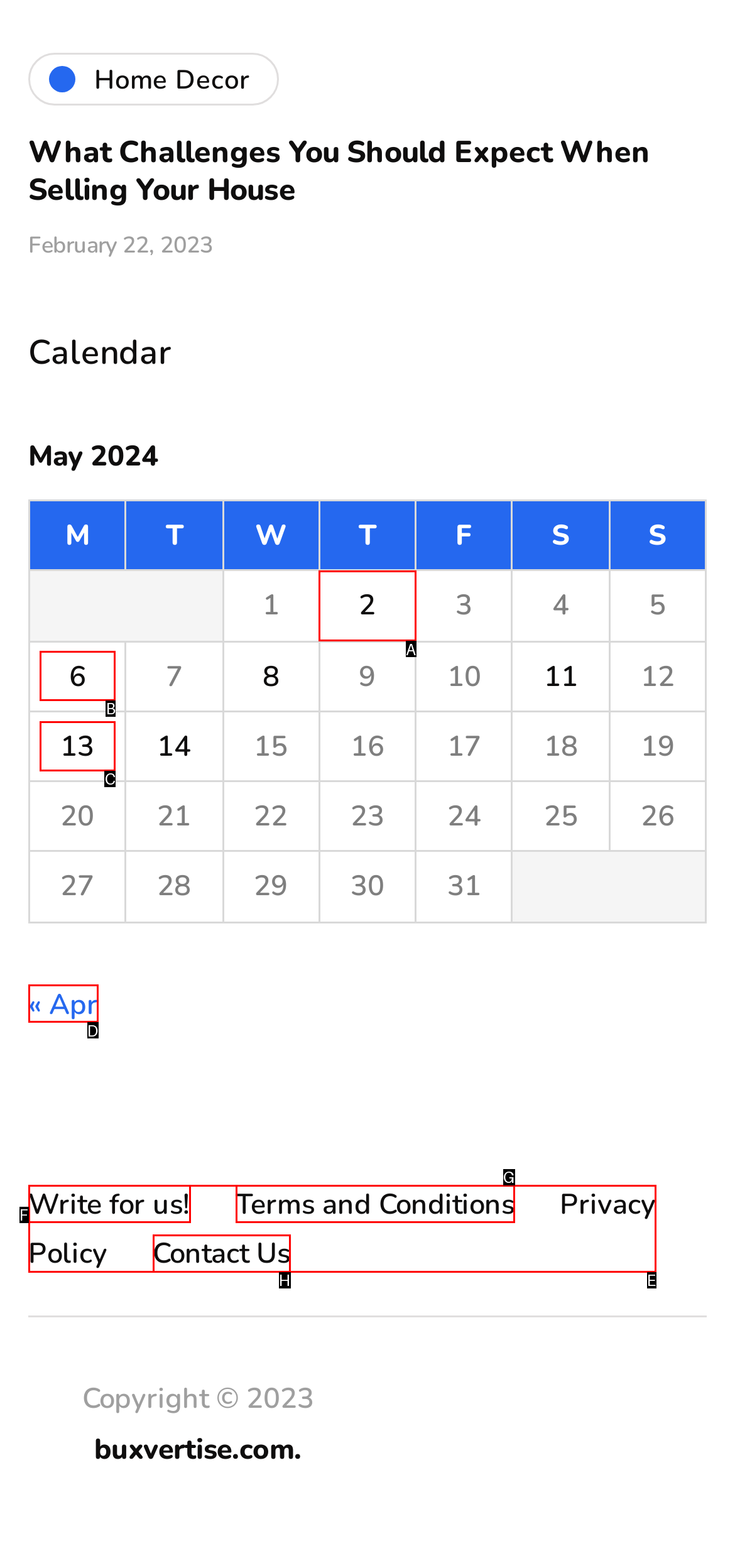For the task "Check 'Posts published on May 2, 2024'", which option's letter should you click? Answer with the letter only.

A